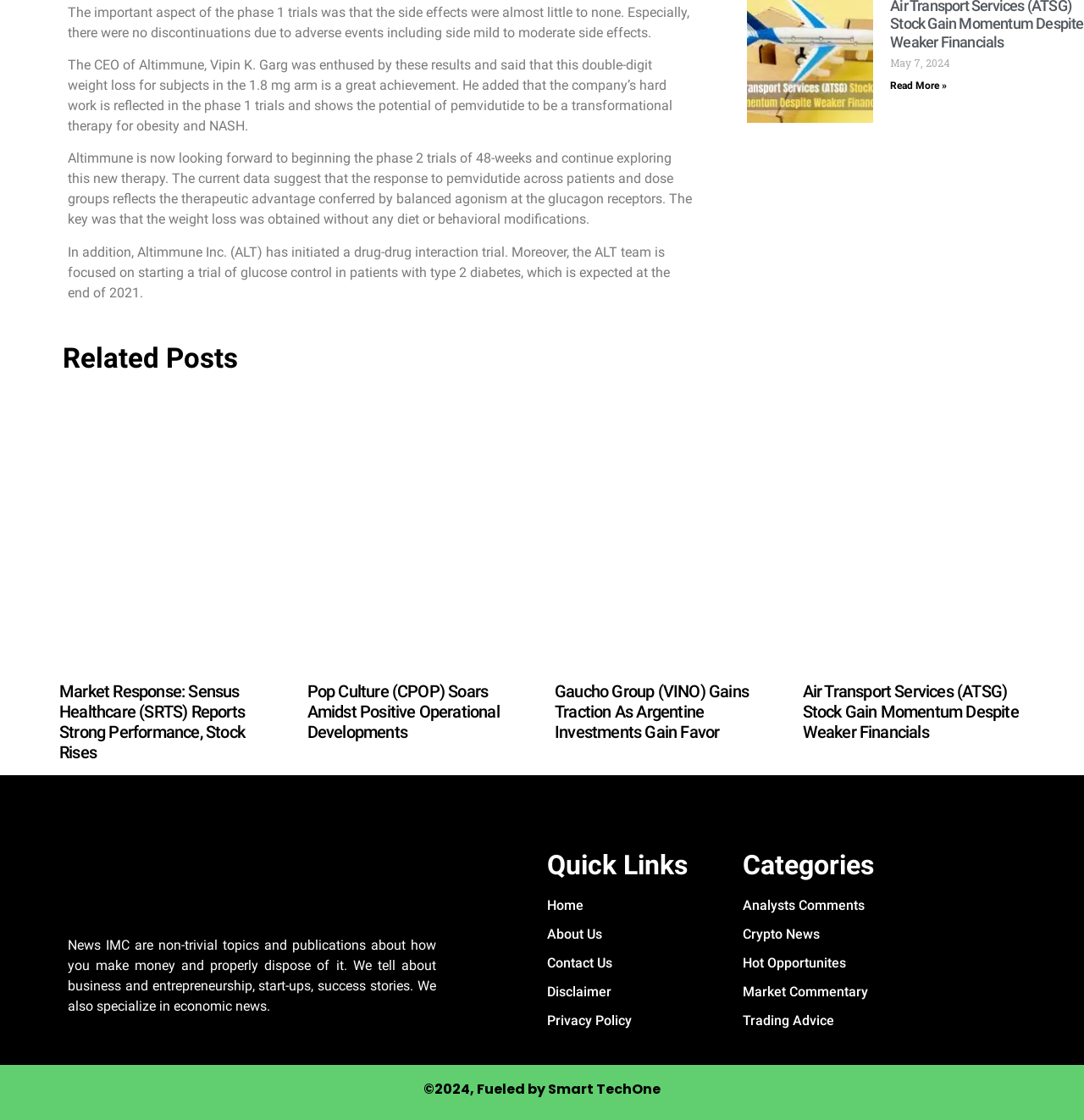Please provide the bounding box coordinates in the format (top-left x, top-left y, bottom-right x, bottom-right y). Remember, all values are floating point numbers between 0 and 1. What is the bounding box coordinate of the region described as: About Us

[0.504, 0.825, 0.654, 0.843]